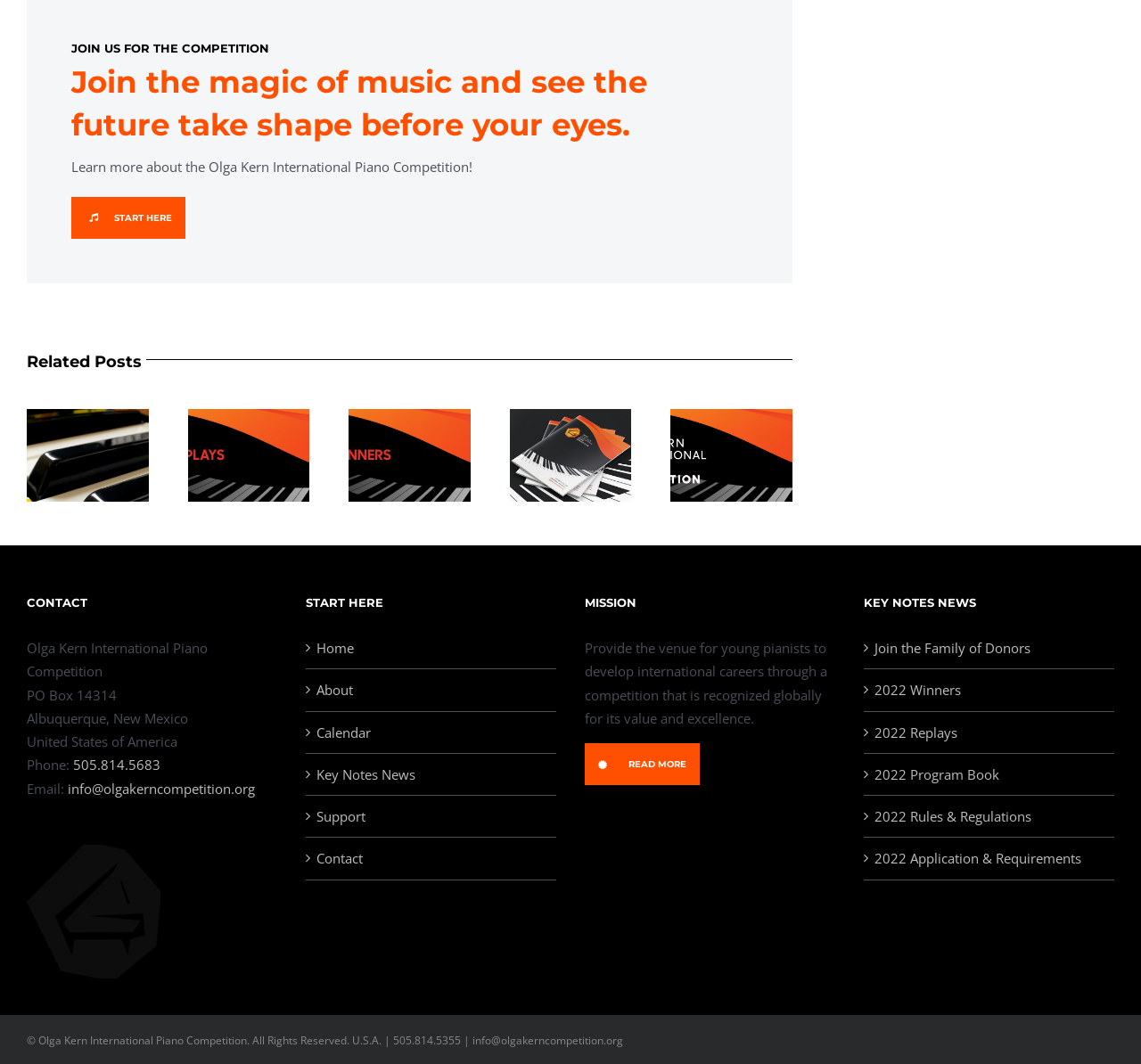What is the name of the piano competition?
Using the image, provide a concise answer in one word or a short phrase.

Olga Kern International Piano Competition